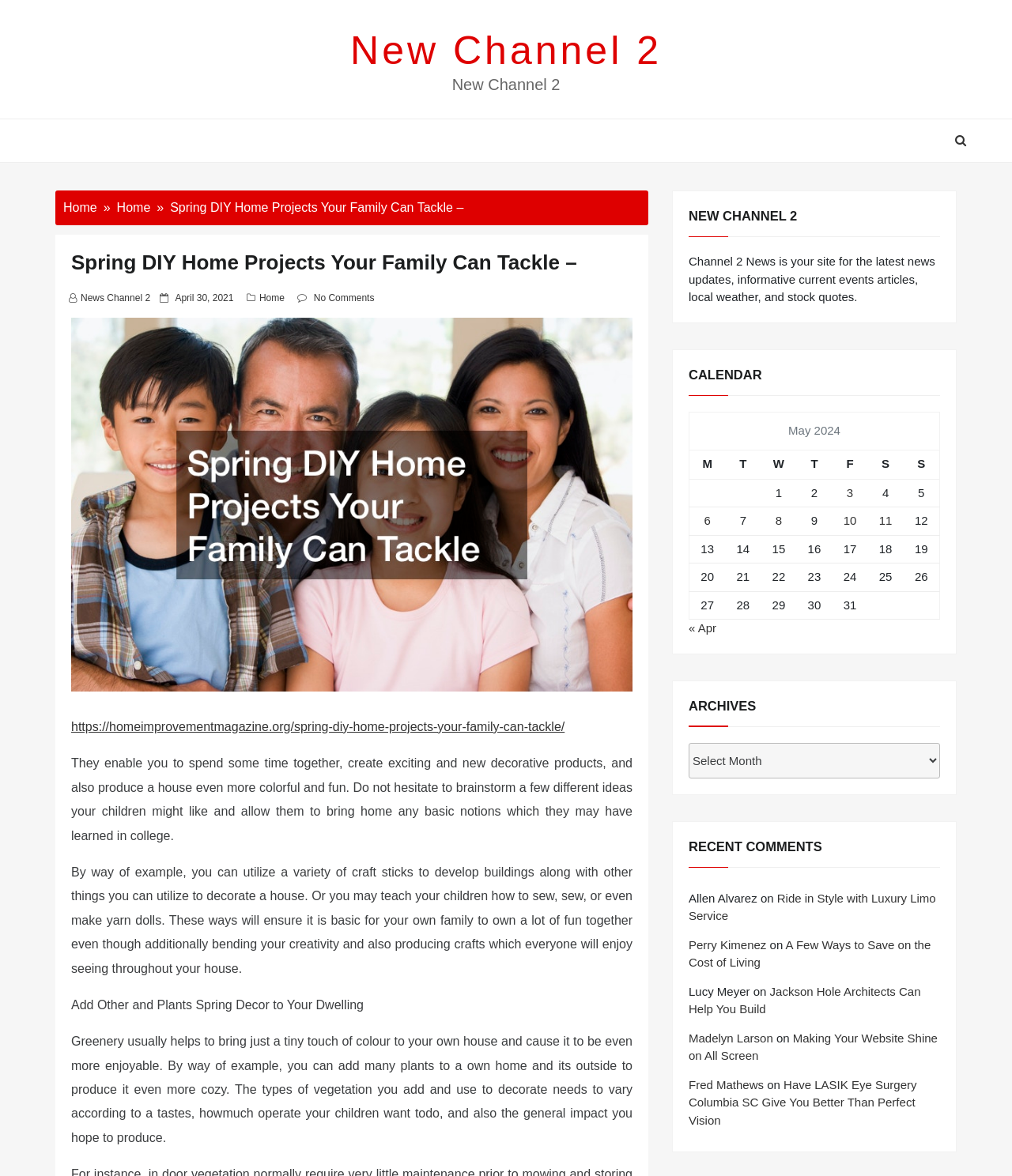Please locate the bounding box coordinates of the element's region that needs to be clicked to follow the instruction: "go to the 'News Channel 2' page". The bounding box coordinates should be provided as four float numbers between 0 and 1, i.e., [left, top, right, bottom].

[0.08, 0.248, 0.148, 0.258]